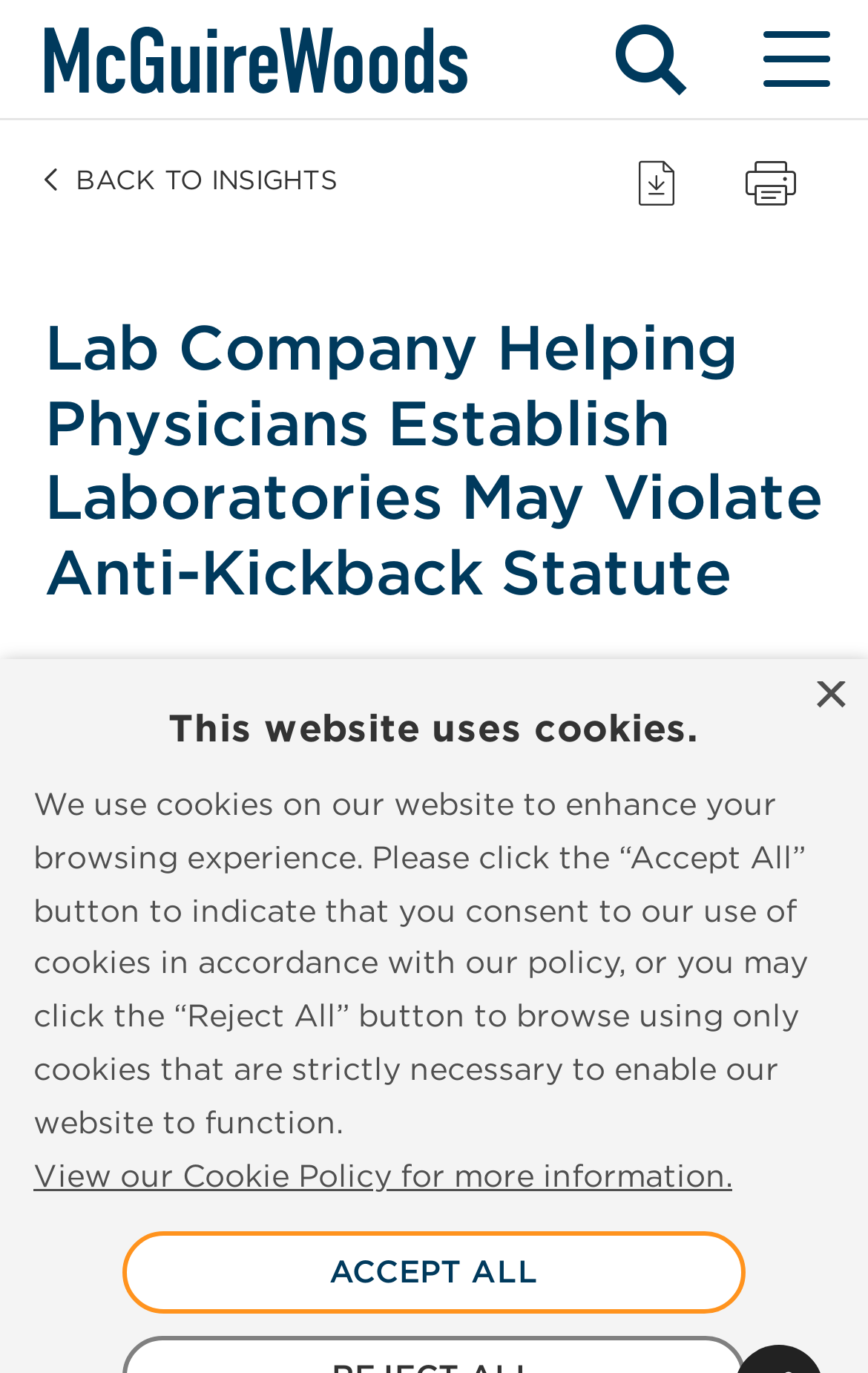Summarize the webpage in an elaborate manner.

The webpage is about a law firm, McGuireWoods, and a specific article titled "Lab Company Helping Physicians Establish Laboratories May Violate Anti-Kickback Statute". 

At the top left, there is a link to the law firm's homepage, accompanied by a logo image. On the top right, there are two buttons: a search toggle button and a menu toggle button. The menu toggle button has a dropdown menu with links to "BACK TO INSIGHTS", "Download PDF", and a "Print page" button.

Below the top navigation, there is a header section with a heading that matches the article title. The header also includes the publication date, "July 3, 2013". 

The main content of the article starts below the header, with a static text block discussing a recent advisory opinion. The text includes a link to the "Advisory Opinion" within the article.

At the bottom right, there is a cookie policy notification with a "Close" button. The notification includes a brief description of the website's cookie policy and a link to view the full policy. There are also two buttons: "ACCEPT ALL" and "Reject All" (not explicitly mentioned but implied) to manage cookie preferences.